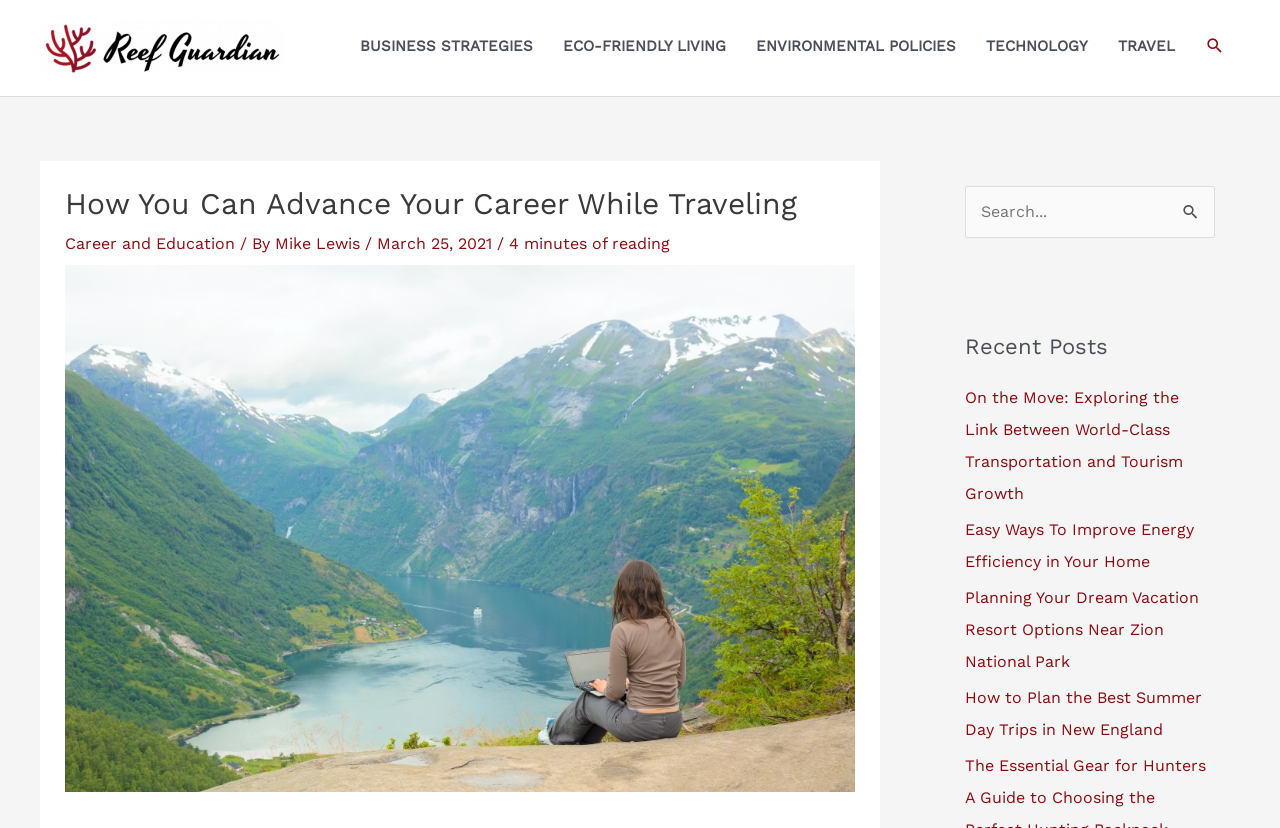Please examine the image and answer the question with a detailed explanation:
Who is the author of the article?

The author of the article is Mike Lewis, which can be found below the heading 'How You Can Advance Your Career While Traveling', indicated by the link element with the description 'Mike Lewis'.